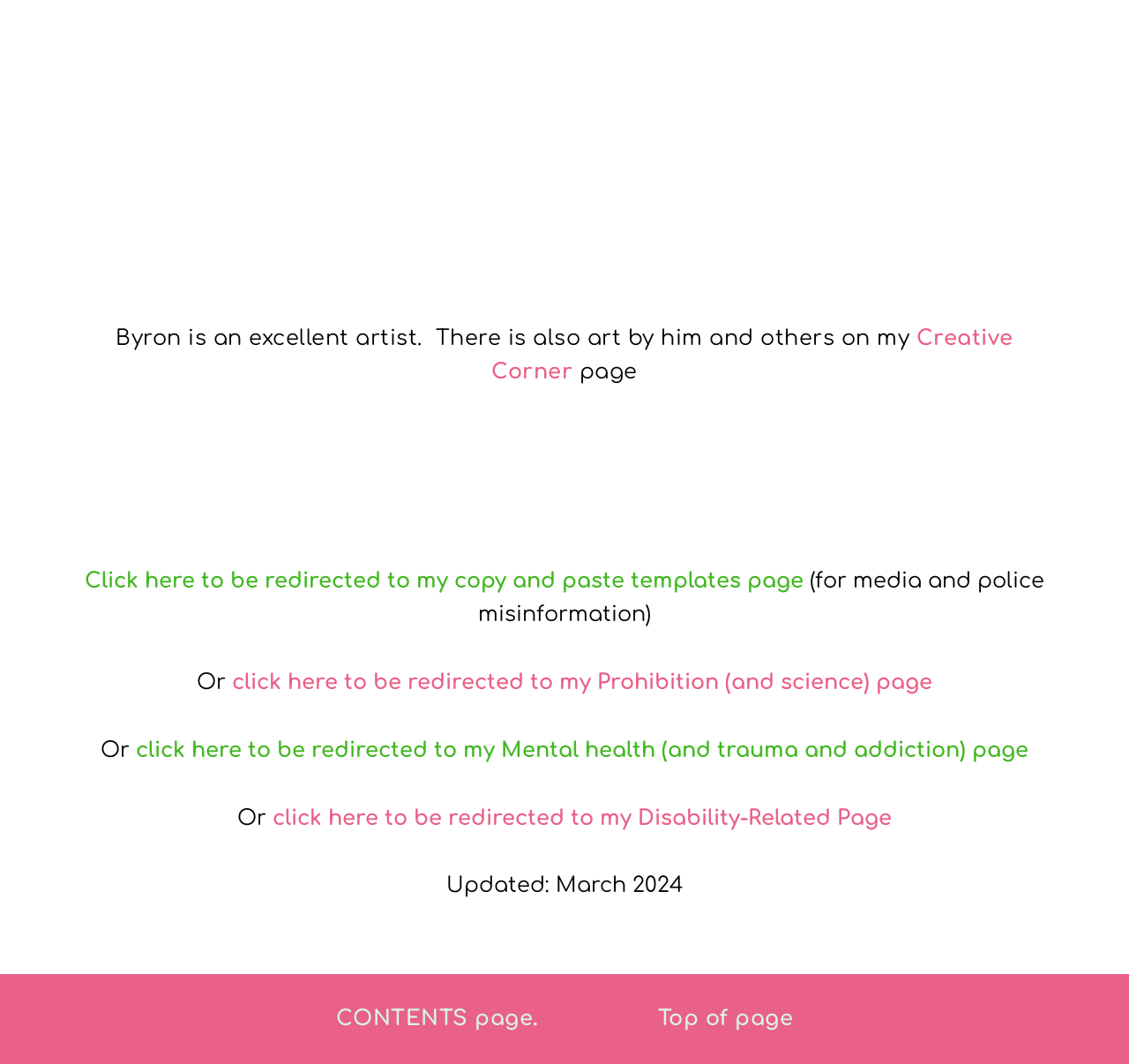Using the information in the image, give a comprehensive answer to the question: 
How many times is the word 'Or' mentioned?

The word 'Or' is mentioned twice in the webpage, once between the links to the Prohibition page and the Mental health page, and again between the links to the Mental health page and the Disability-Related Page.